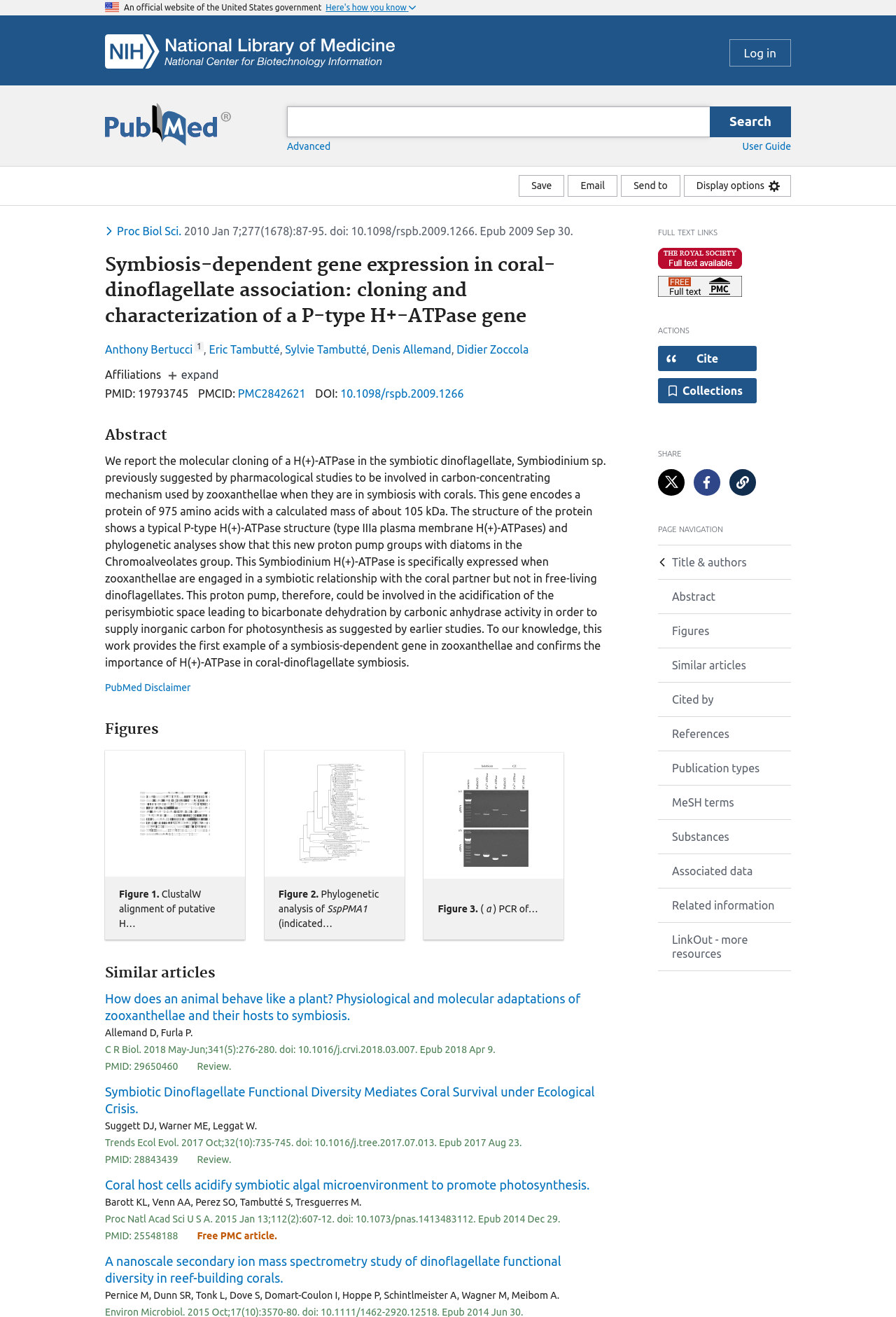Provide a thorough and detailed response to the question by examining the image: 
What is the title of the article?

The title of the article is 'Symbiosis-dependent gene expression in coral-dinoflagellate association: cloning and characterization of a P-type H+-ATPase gene', which is a heading element located within the webpage.